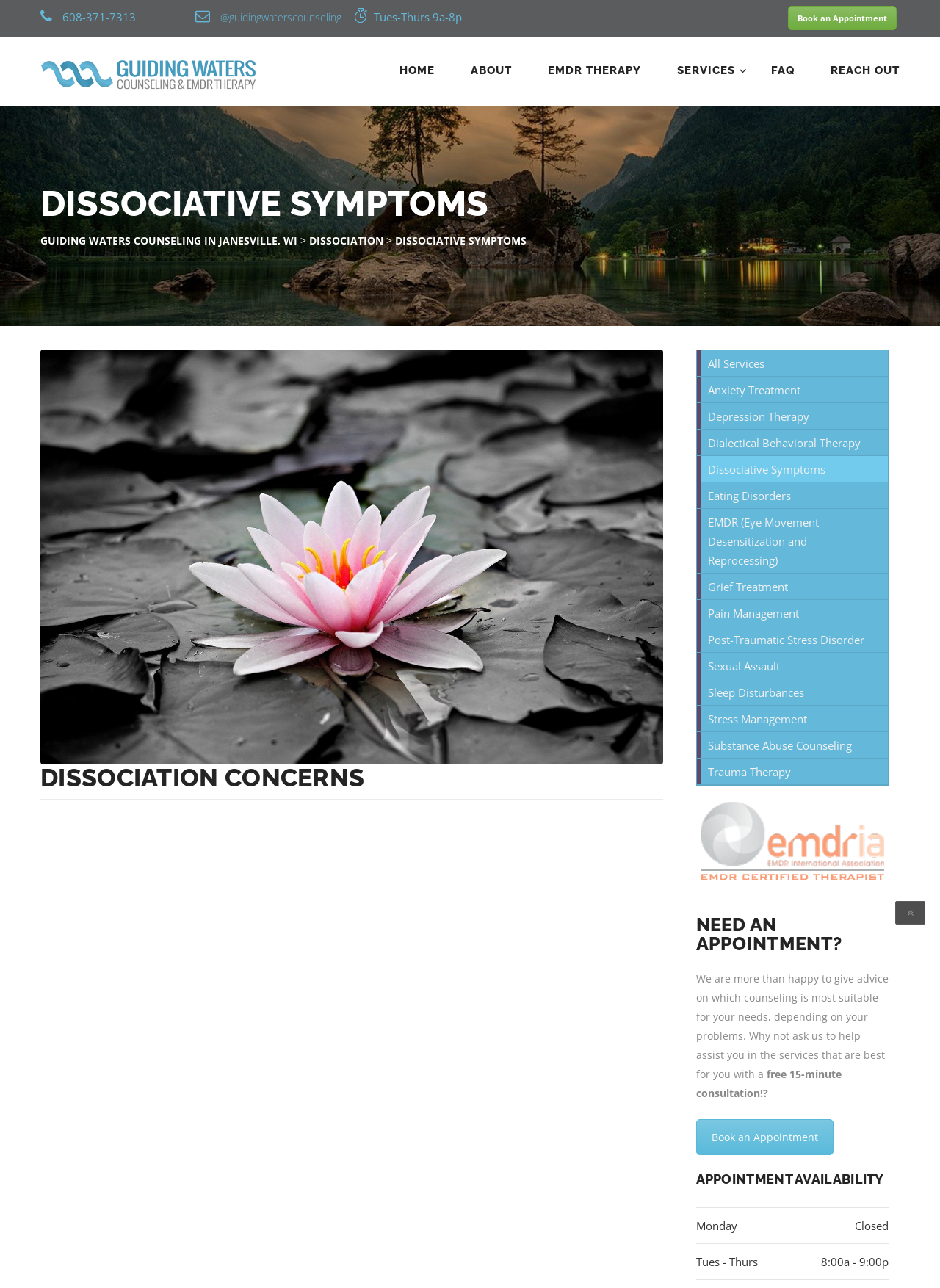Please find the bounding box coordinates of the clickable region needed to complete the following instruction: "Visit the HOME page". The bounding box coordinates must consist of four float numbers between 0 and 1, i.e., [left, top, right, bottom].

[0.425, 0.047, 0.498, 0.063]